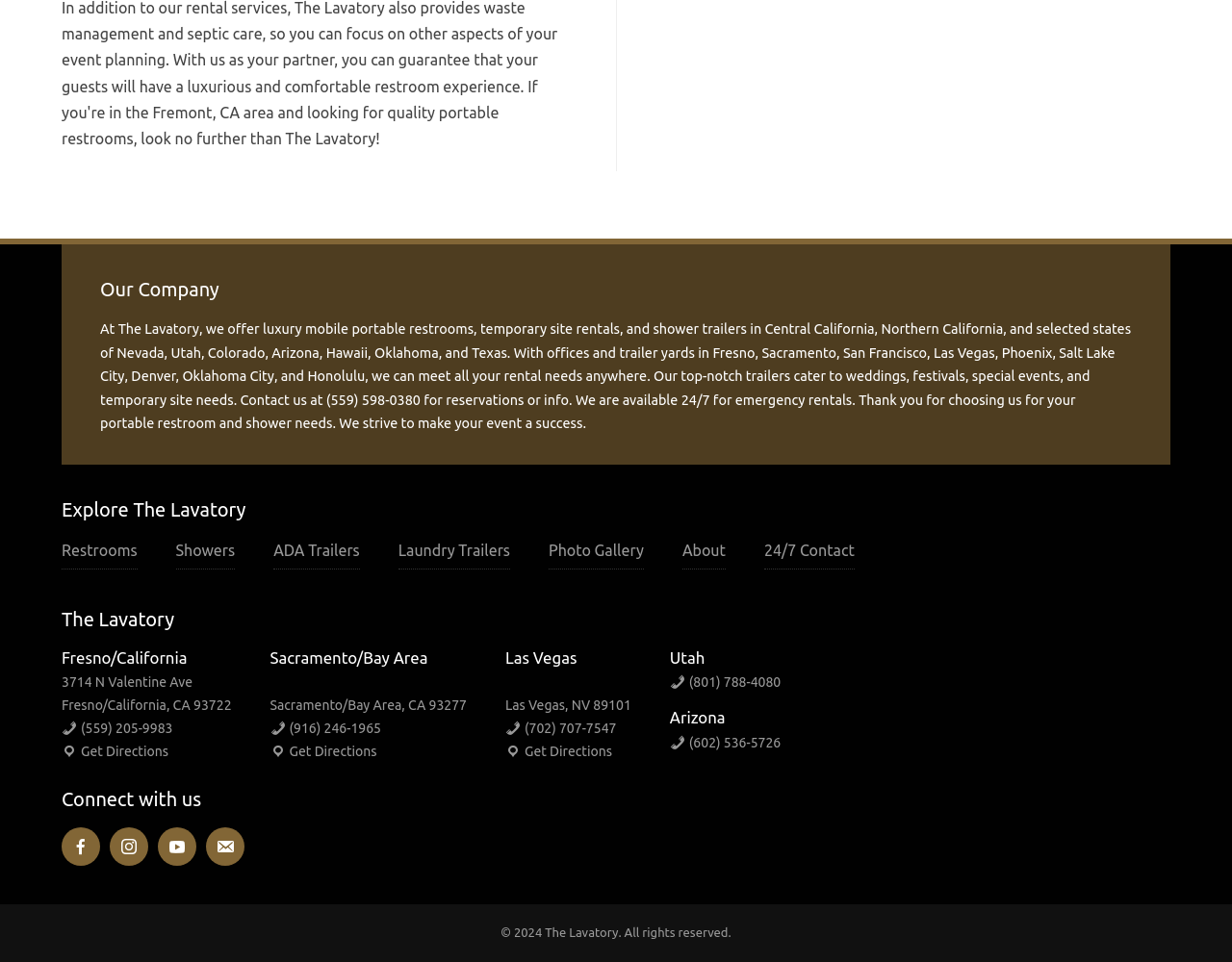What is the phone number for the Fresno office? Examine the screenshot and reply using just one word or a brief phrase.

(559) 205-9983